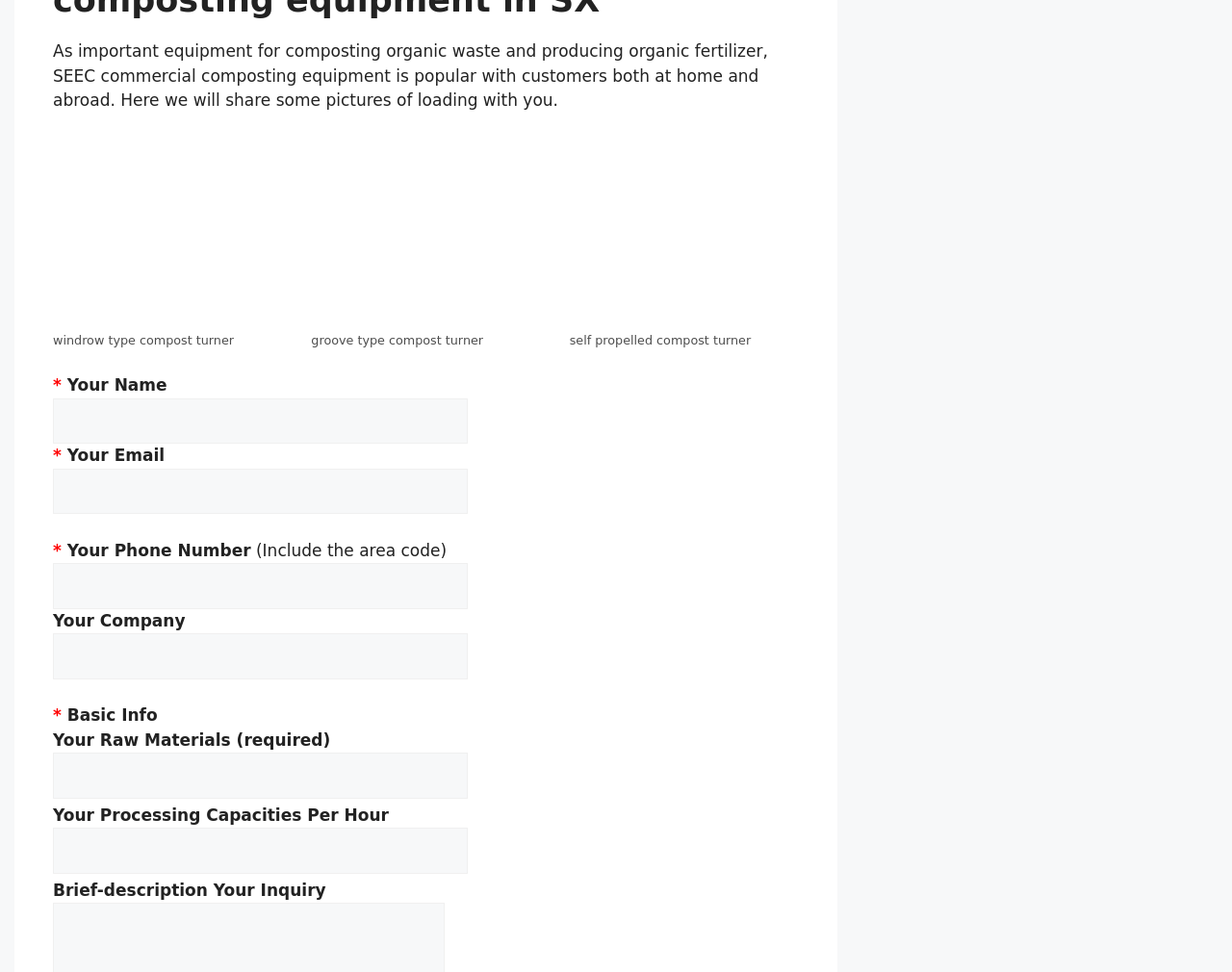What is the last field in the form?
Using the image as a reference, give an elaborate response to the question.

The last field in the form on the webpage is a text box where the user can provide a brief description of their inquiry, which is an optional field as it is not marked with an asterisk (*) indicating it is not a required field.